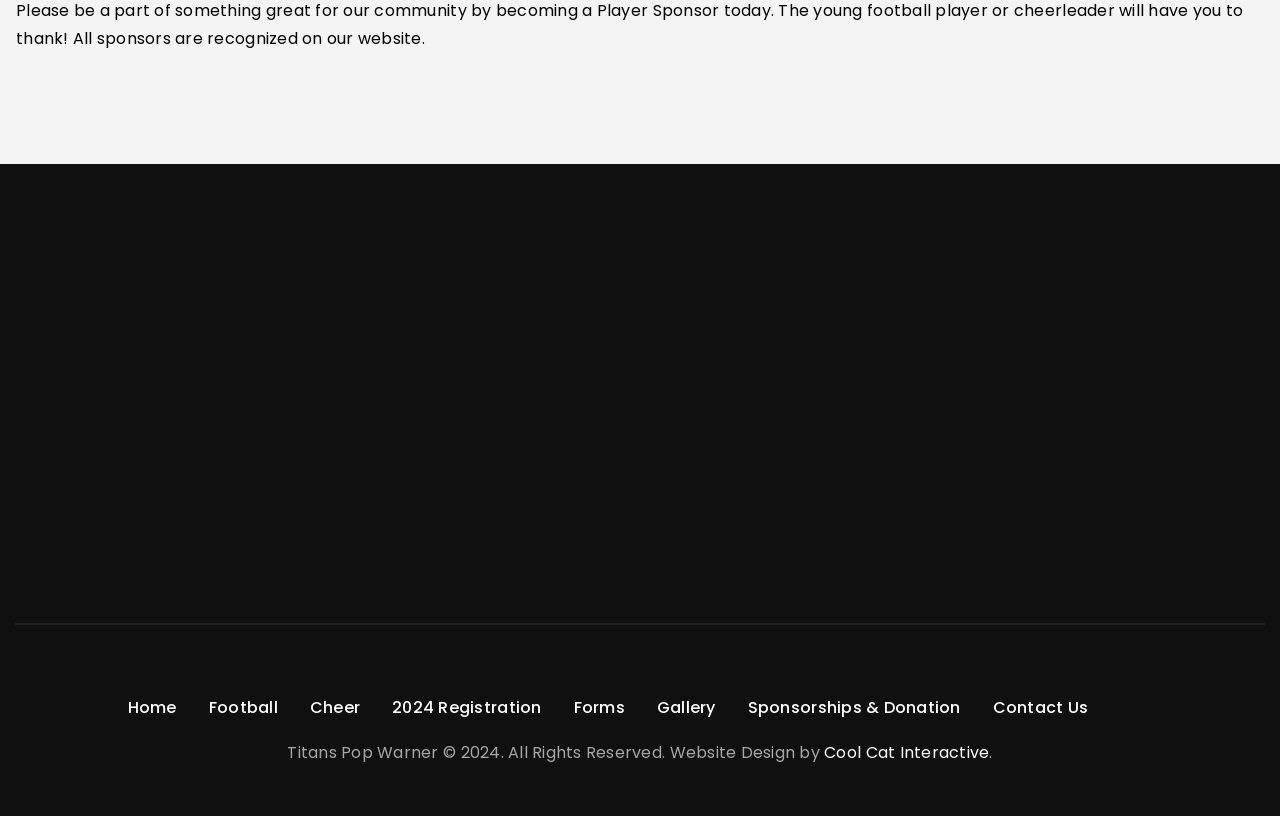Pinpoint the bounding box coordinates for the area that should be clicked to perform the following instruction: "view photo gallery".

[0.501, 0.841, 0.572, 0.895]